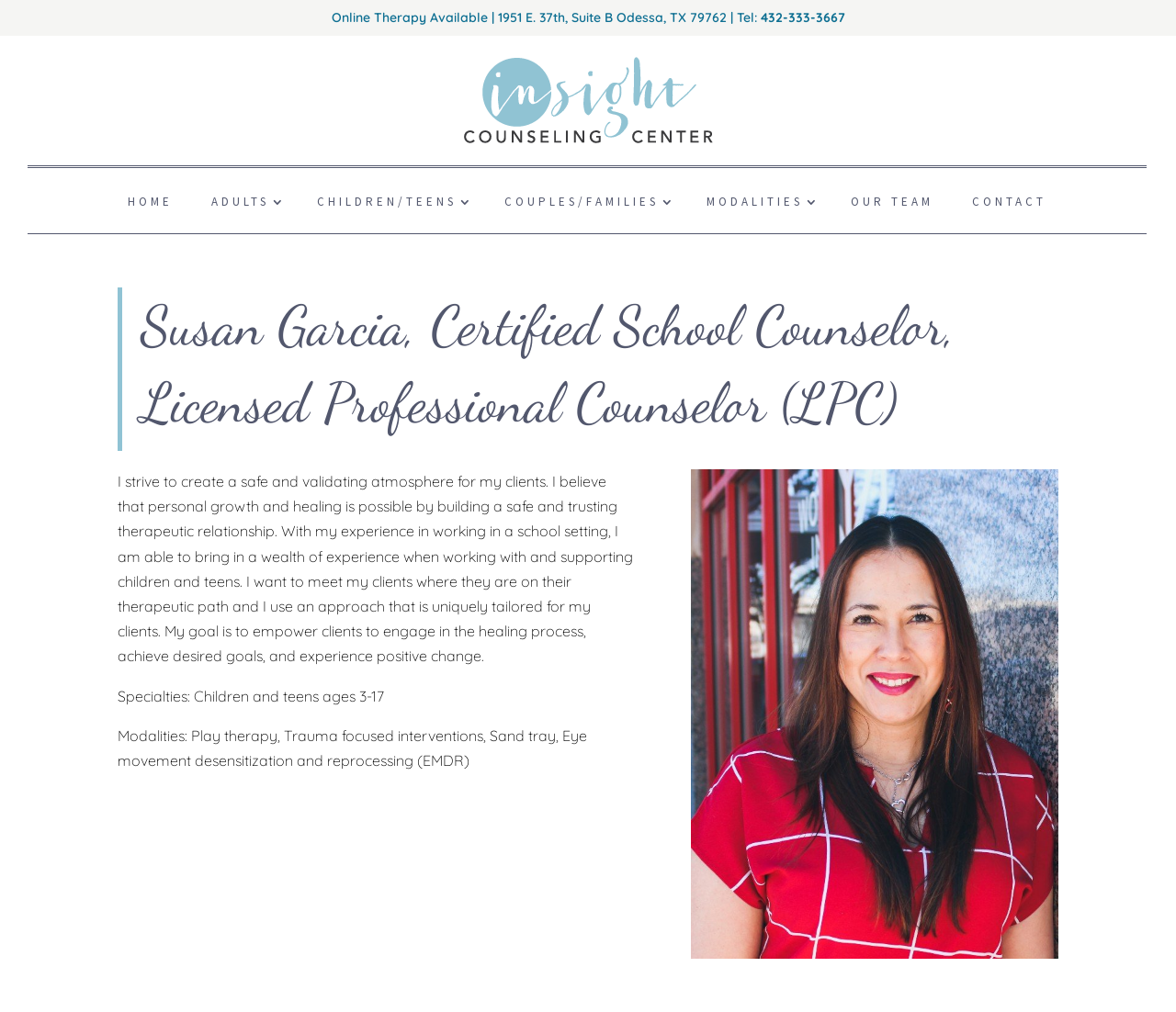Please determine the bounding box coordinates of the element's region to click for the following instruction: "Learn about Forex, indices, and CFDs".

None